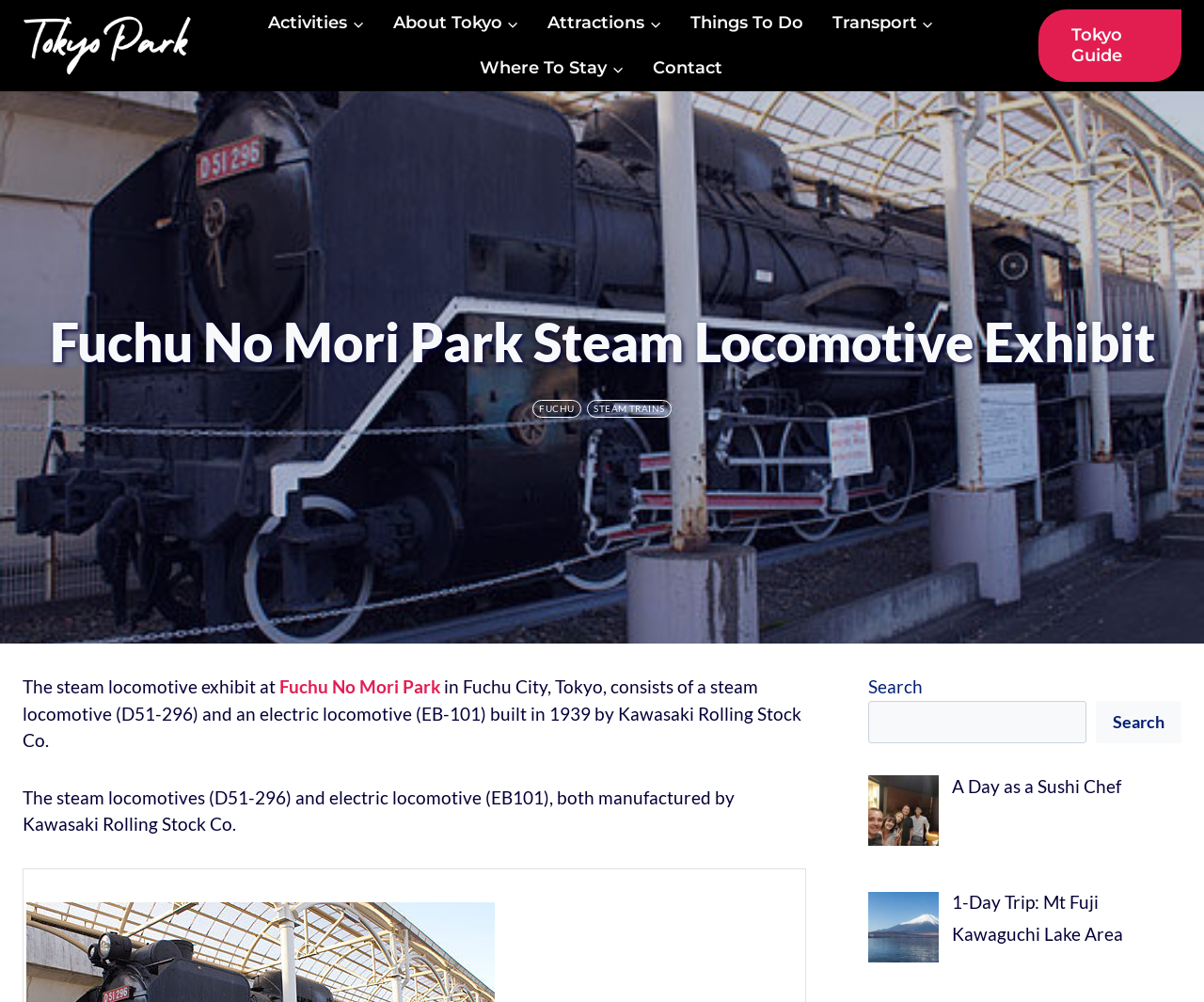Locate the bounding box coordinates of the region to be clicked to comply with the following instruction: "Become a Redbud member". The coordinates must be four float numbers between 0 and 1, in the form [left, top, right, bottom].

None